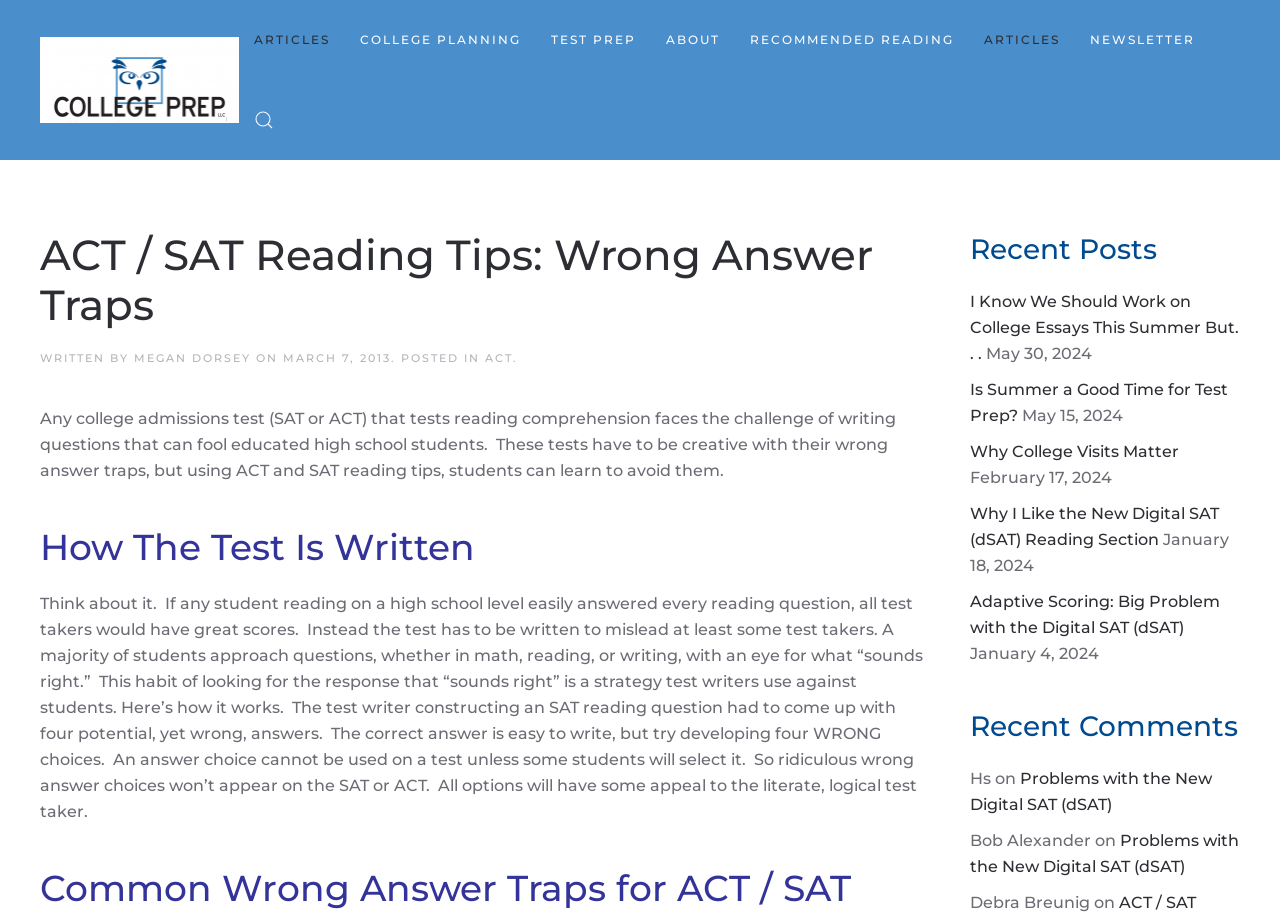Find the bounding box coordinates for the UI element whose description is: "Articles". The coordinates should be four float numbers between 0 and 1, in the format [left, top, right, bottom].

[0.187, 0.0, 0.269, 0.087]